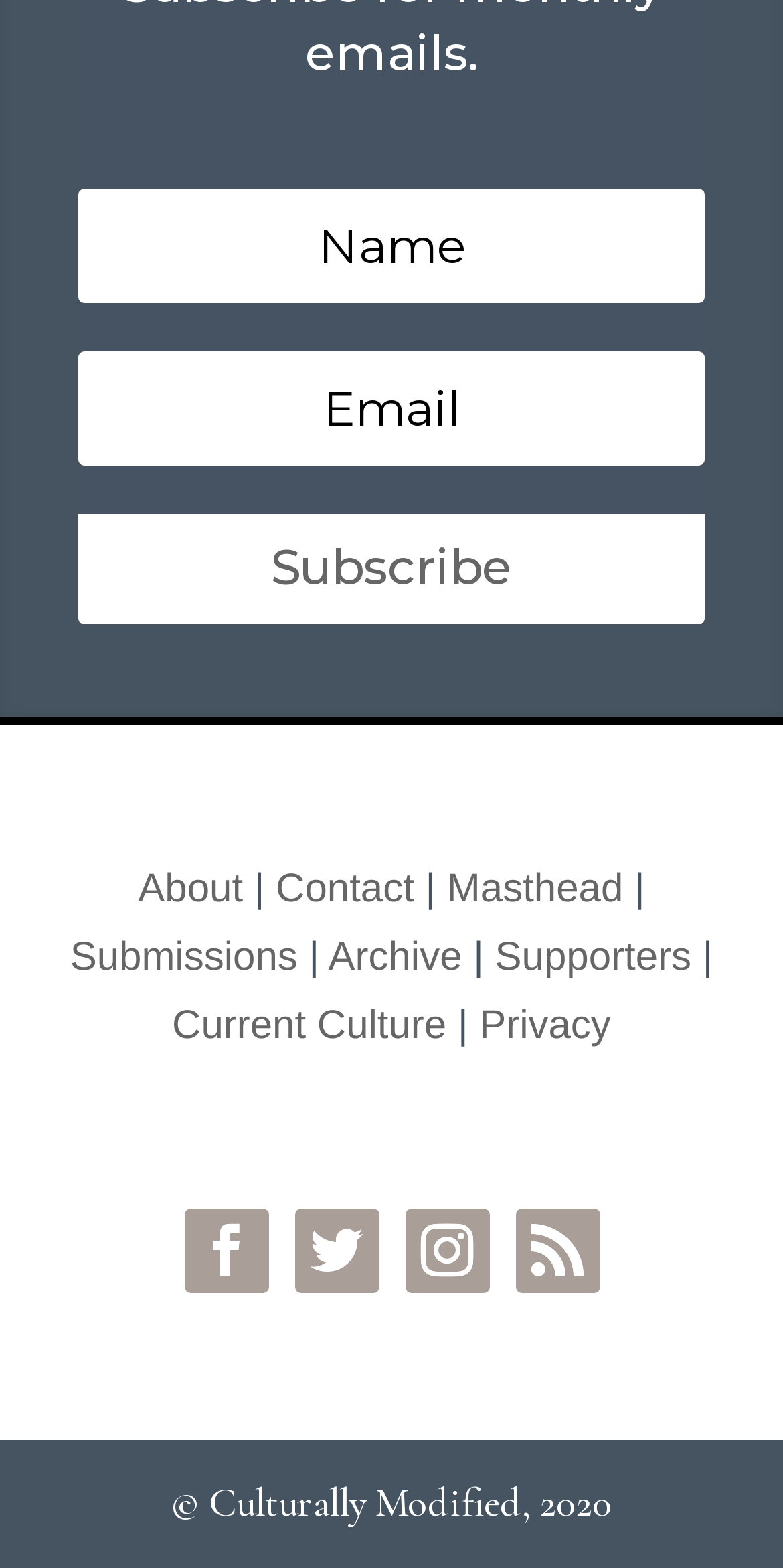Please identify the bounding box coordinates of the clickable element to fulfill the following instruction: "Enter text in the first input field". The coordinates should be four float numbers between 0 and 1, i.e., [left, top, right, bottom].

[0.1, 0.12, 0.9, 0.193]